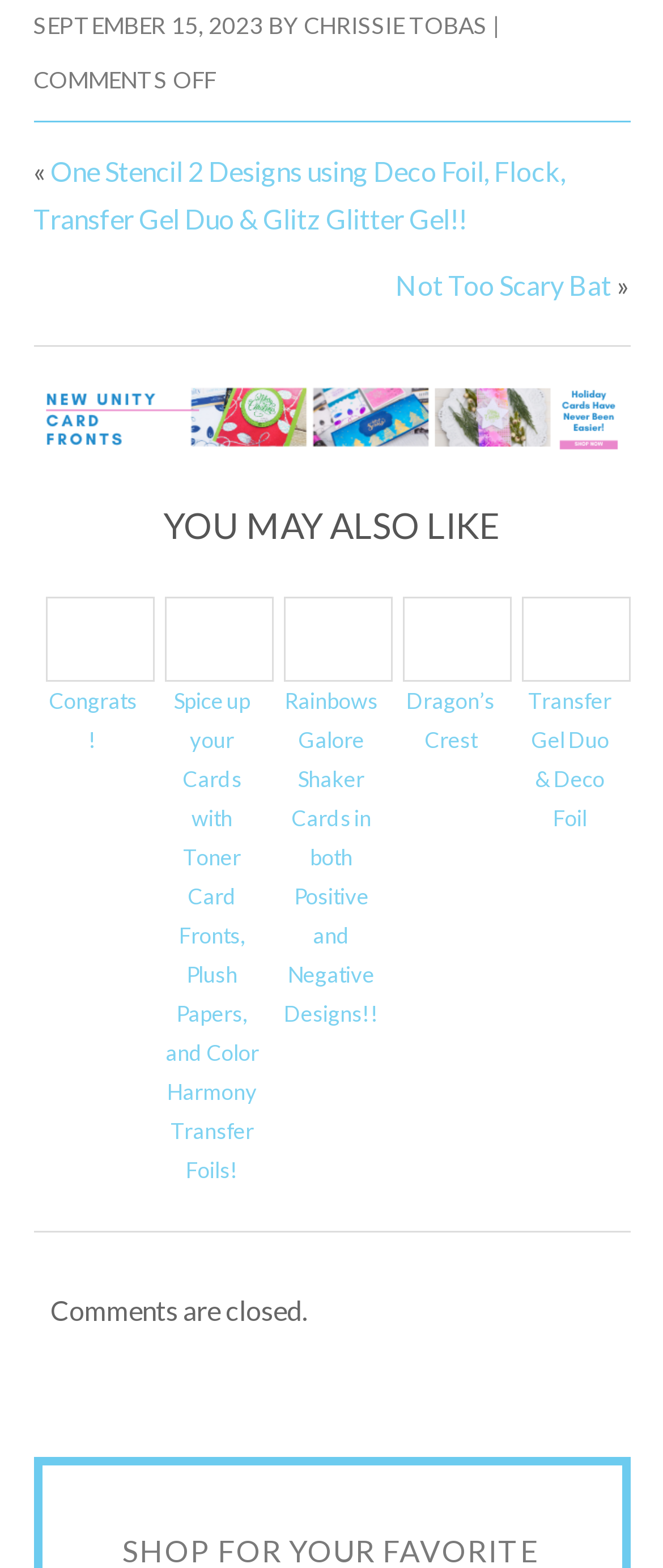Identify the bounding box coordinates of the area that should be clicked in order to complete the given instruction: "View the 'Banner description' image". The bounding box coordinates should be four float numbers between 0 and 1, i.e., [left, top, right, bottom].

[0.05, 0.243, 0.95, 0.29]